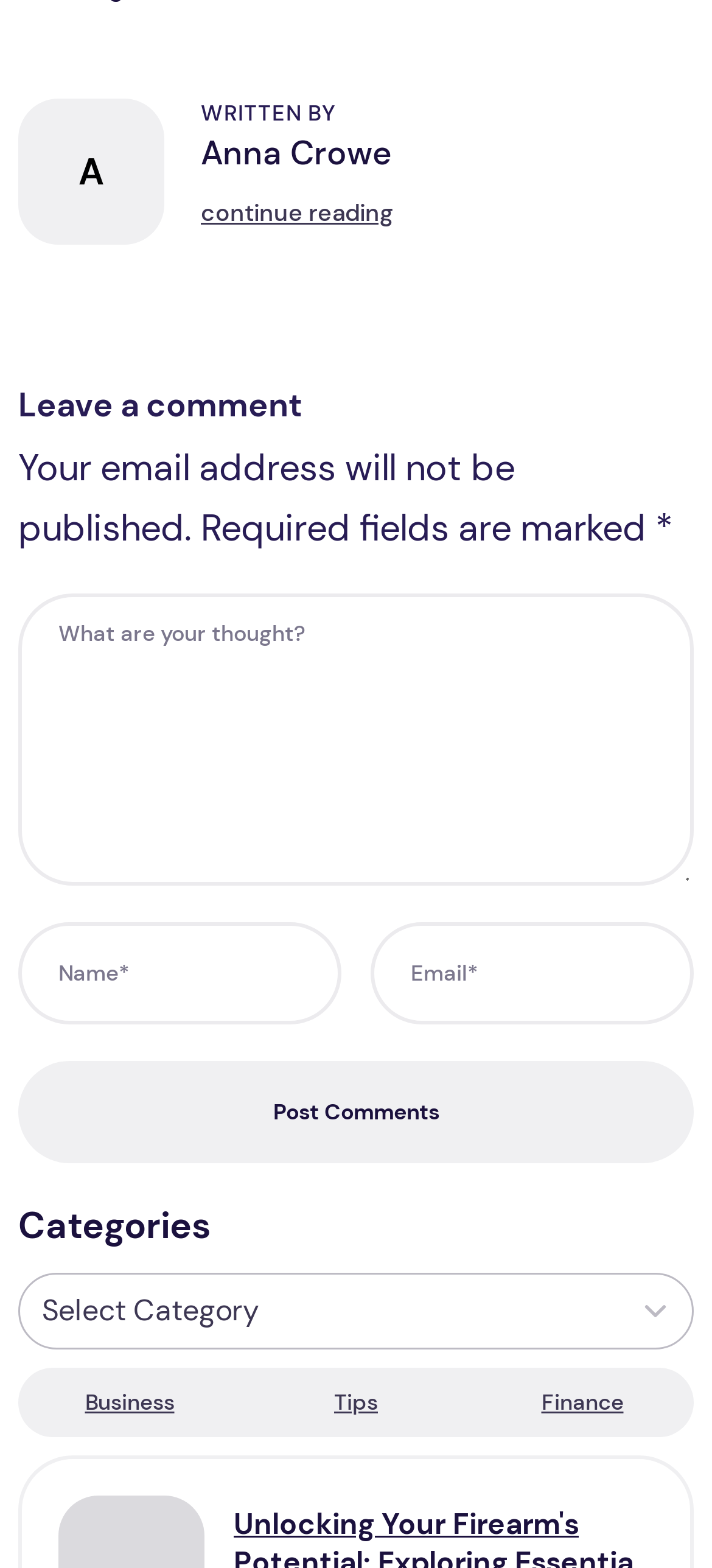Please provide the bounding box coordinates for the element that needs to be clicked to perform the instruction: "Select a category". The coordinates must consist of four float numbers between 0 and 1, formatted as [left, top, right, bottom].

[0.026, 0.812, 0.974, 0.861]